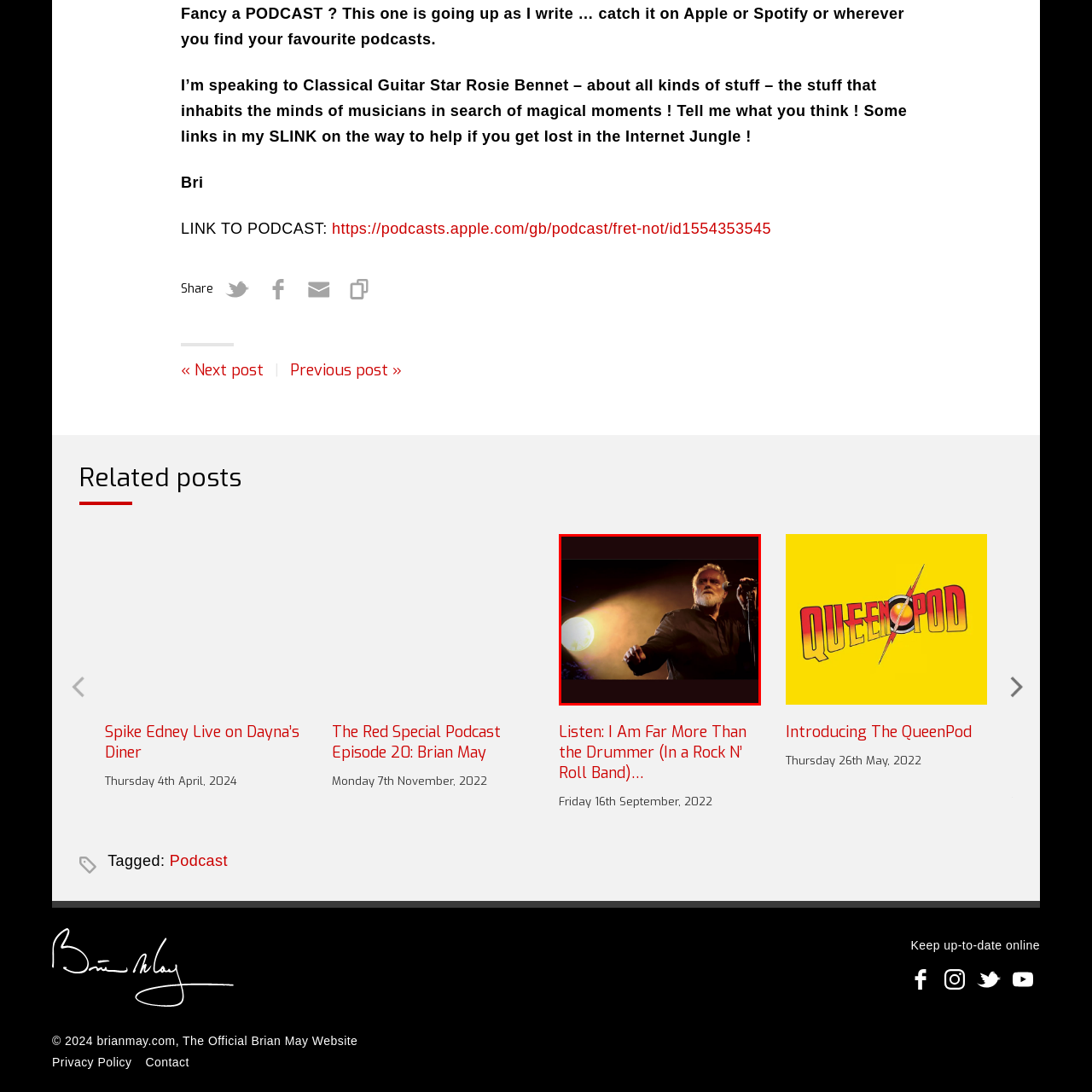What is the title of the discussion associated with this photograph? Focus on the image highlighted by the red bounding box and respond with a single word or a brief phrase.

Listen: I Am Far More Than the Drummer (In a Rock N’ Roll Band)…